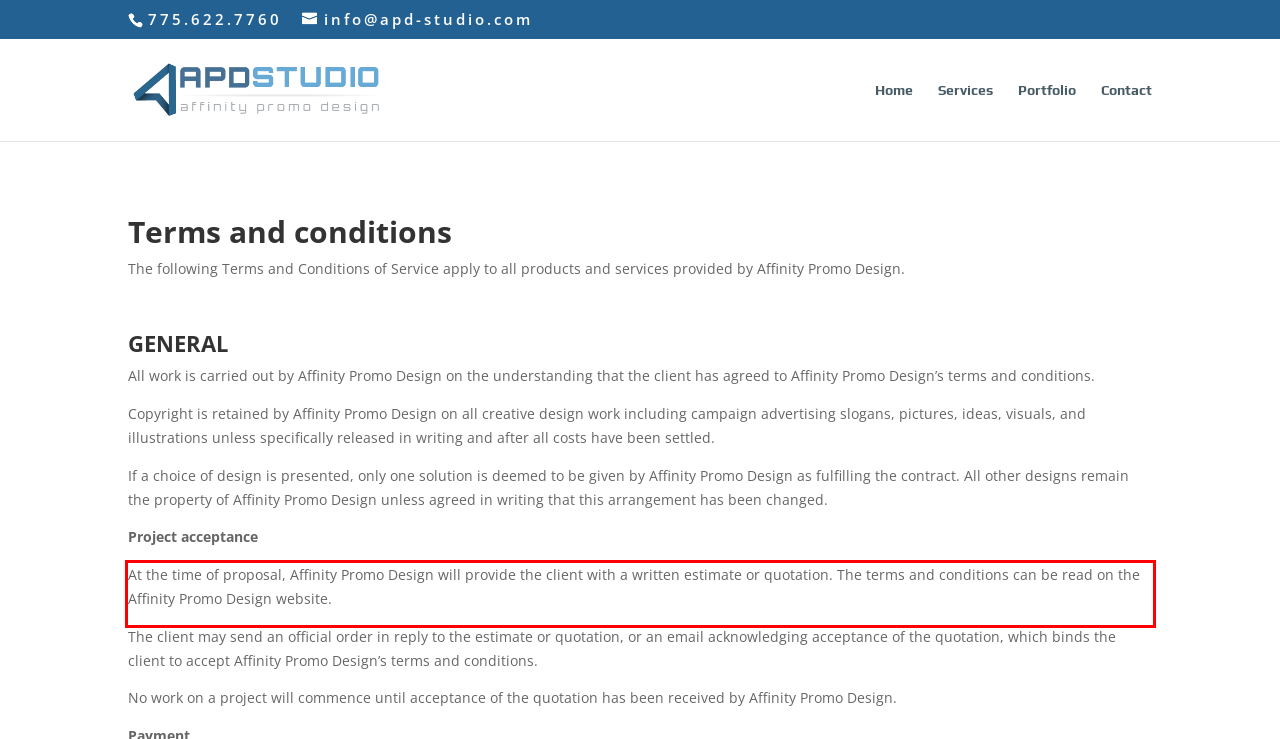Identify the text within the red bounding box on the webpage screenshot and generate the extracted text content.

At the time of proposal, Affinity Promo Design will provide the client with a written estimate or quotation. The terms and conditions can be read on the Affinity Promo Design website.